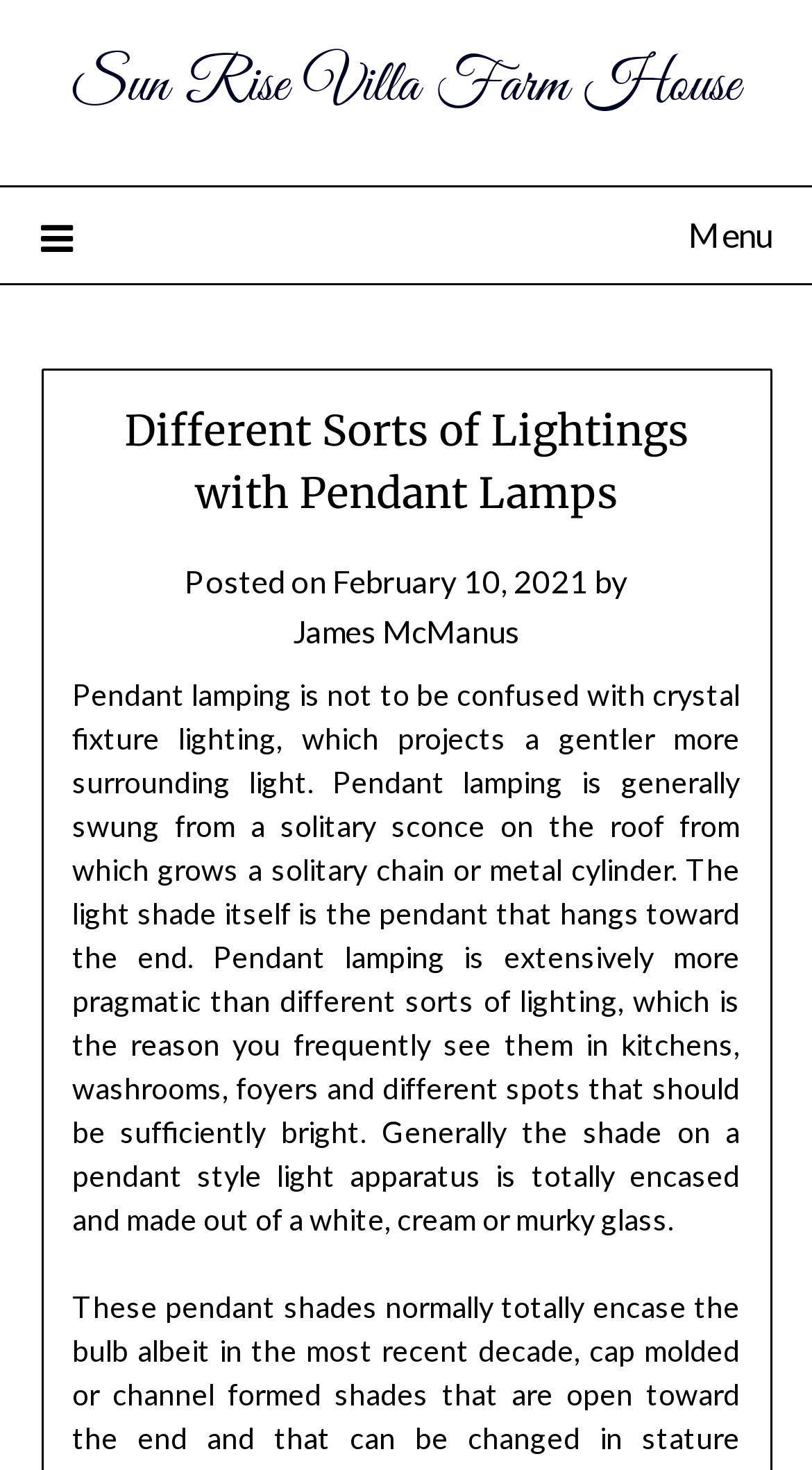Where are pendant lamps often used?
Using the image as a reference, give an elaborate response to the question.

The article mentions that pendant lamping is extensively more pragmatic than different sorts of lighting, which is the reason you frequently see them in kitchens, washrooms, foyers and different spots that should be sufficiently bright.